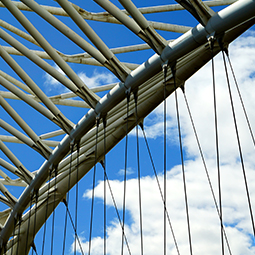Please provide a comprehensive answer to the question below using the information from the image: What is the focus of the project associated with the image?

The image is associated with the project titled 'Emerging Tech in Bangladesh Bridge Construction', which indicates a focus on advancements in infrastructure within the region of Bangladesh.